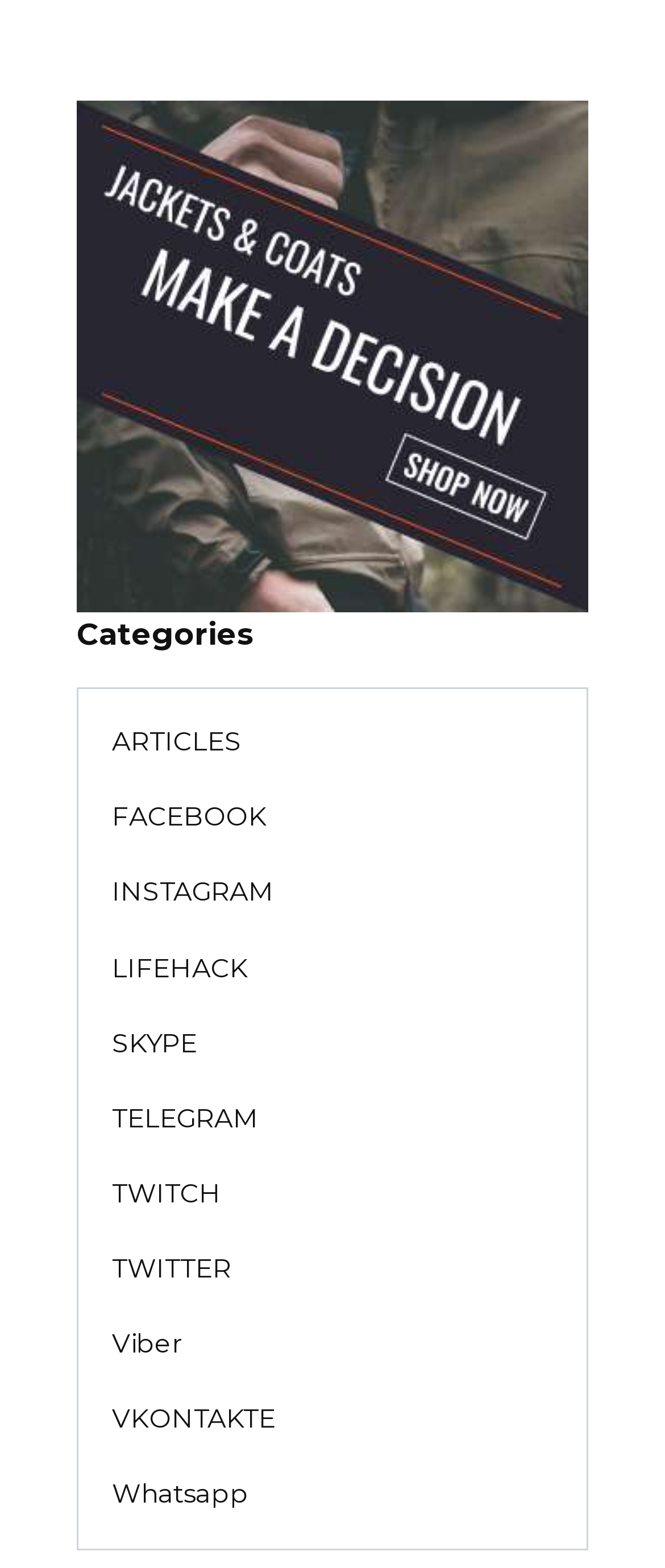Please determine the bounding box coordinates, formatted as (top-left x, top-left y, bottom-right x, bottom-right y), with all values as floating point numbers between 0 and 1. Identify the bounding box of the region described as: ARTICLES

[0.118, 0.45, 0.414, 0.498]